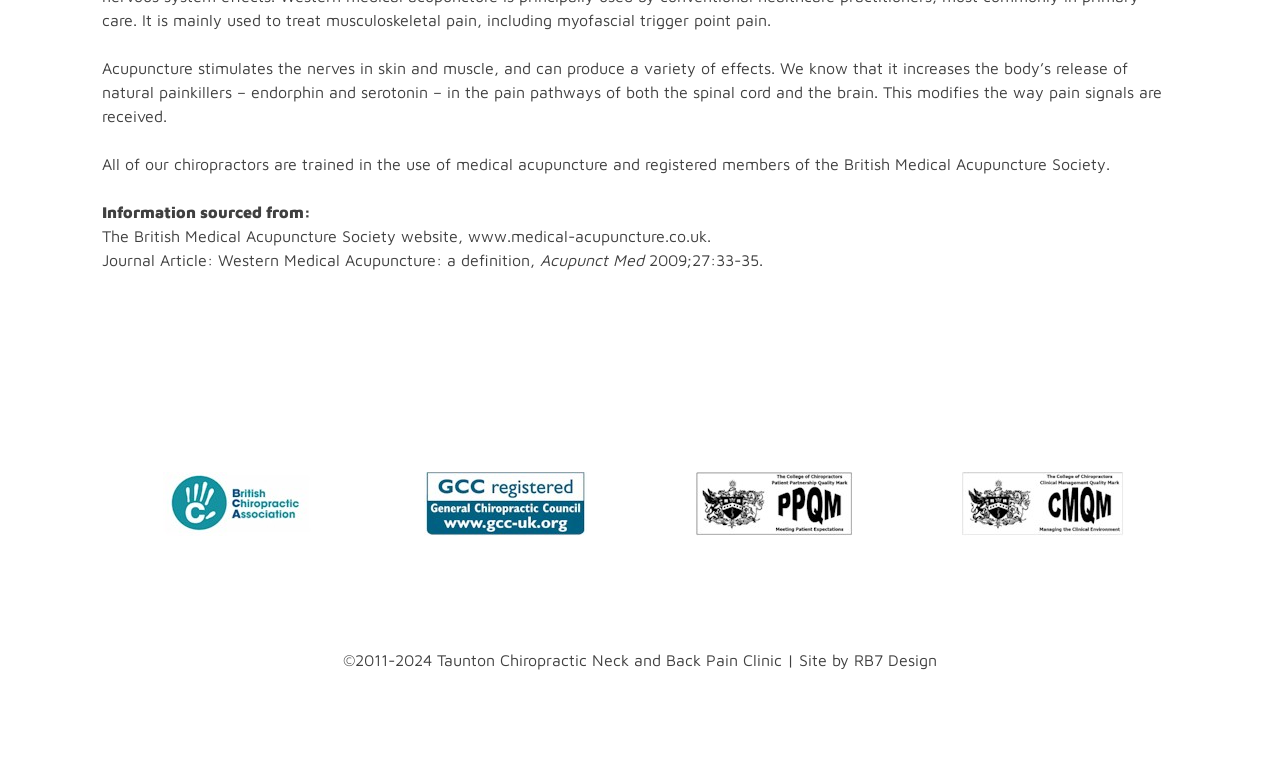Provide the bounding box coordinates of the HTML element described by the text: "Site by RB7 Design". The coordinates should be in the format [left, top, right, bottom] with values between 0 and 1.

[0.624, 0.83, 0.732, 0.853]